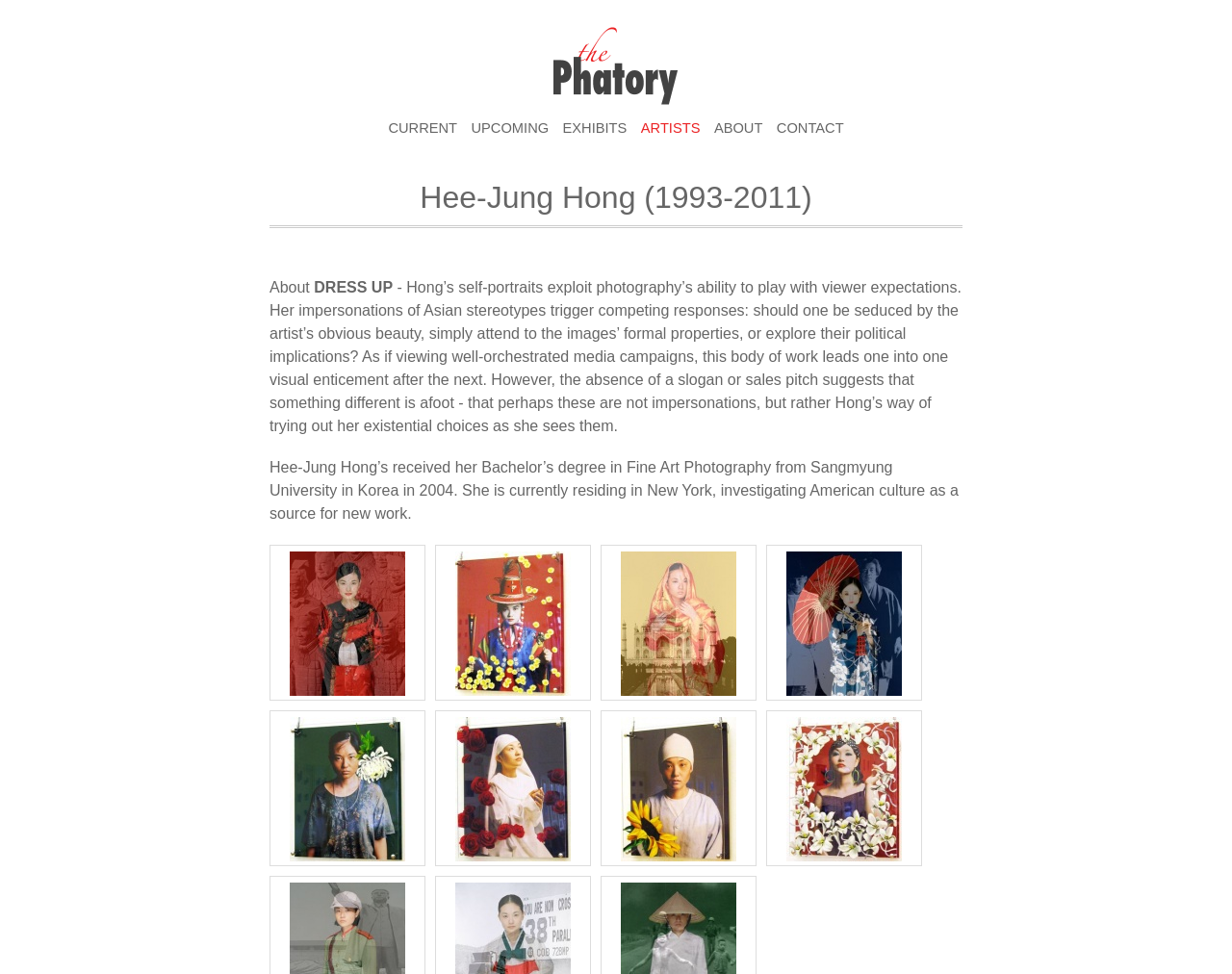Determine the webpage's heading and output its text content.

Hee-Jung Hong (1993-2011)